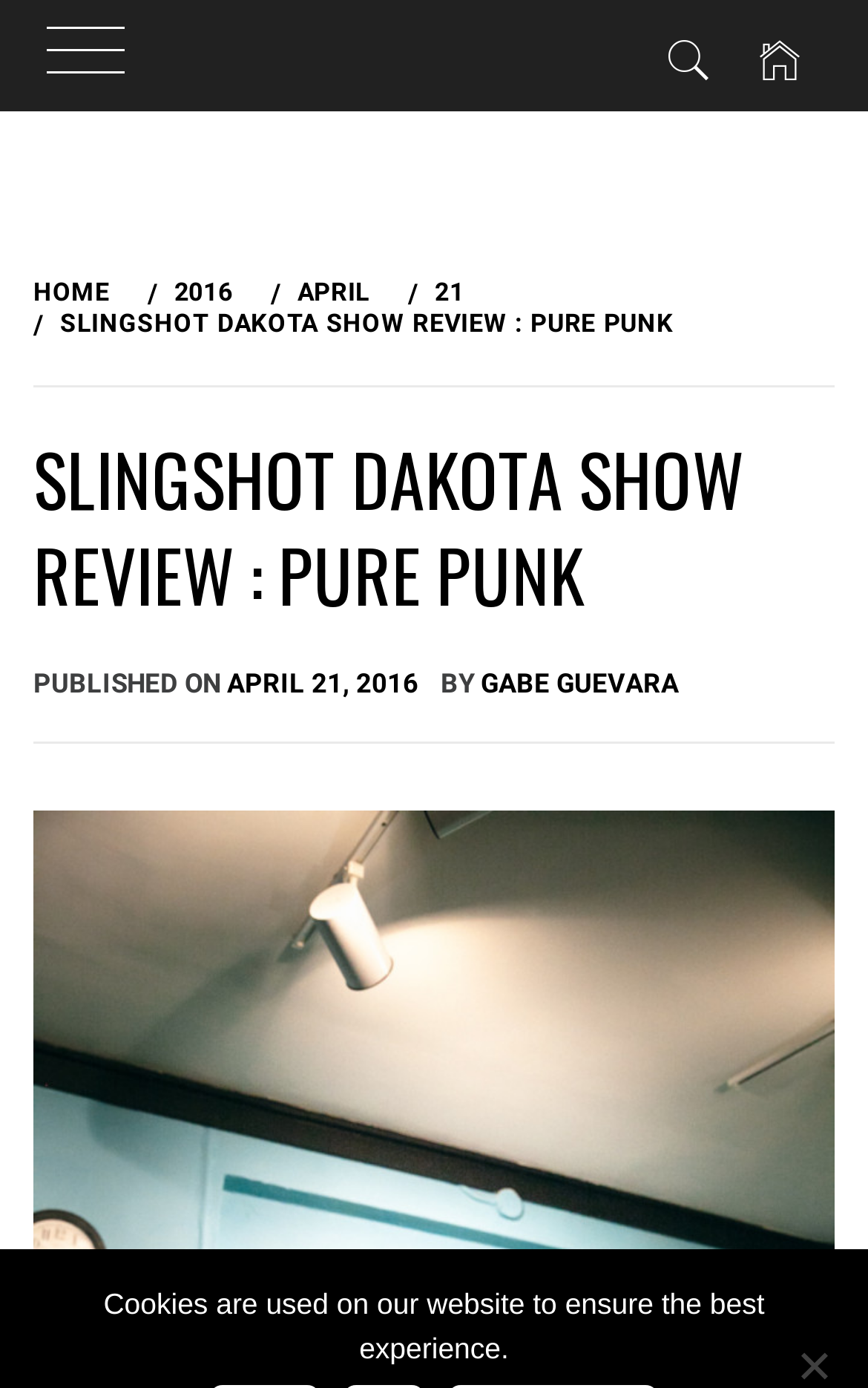What is the category of the webpage?
Provide an in-depth answer to the question, covering all aspects.

I inferred the category by looking at the breadcrumbs navigation which includes 'HOME', '2016', 'APRIL', '21', and 'SLINGSHOT DAKOTA SHOW REVIEW : PURE PUNK' which suggests that the webpage is a show review.